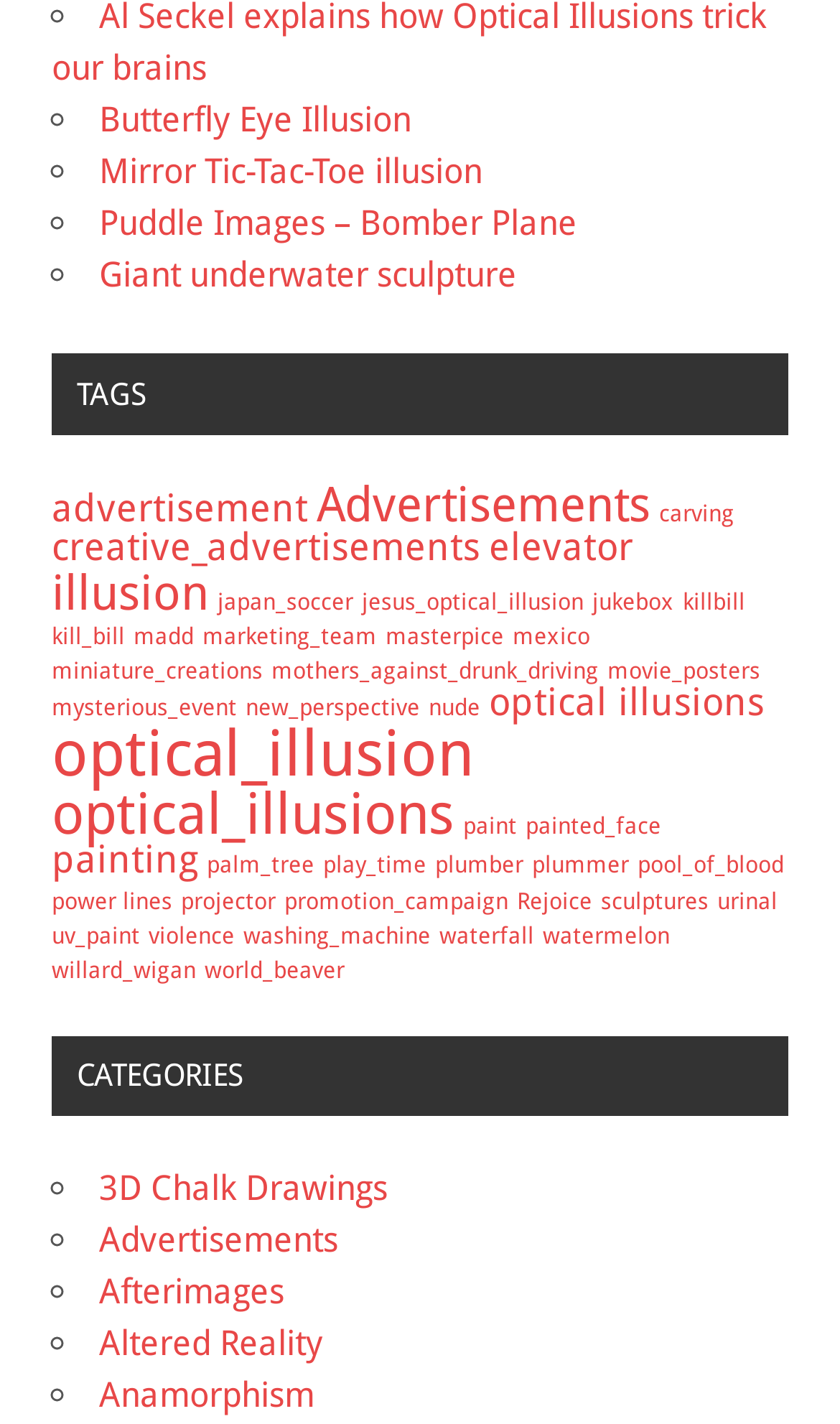From the screenshot, find the bounding box of the UI element matching this description: "Giant underwater sculpture". Supply the bounding box coordinates in the form [left, top, right, bottom], each a float between 0 and 1.

[0.118, 0.179, 0.615, 0.208]